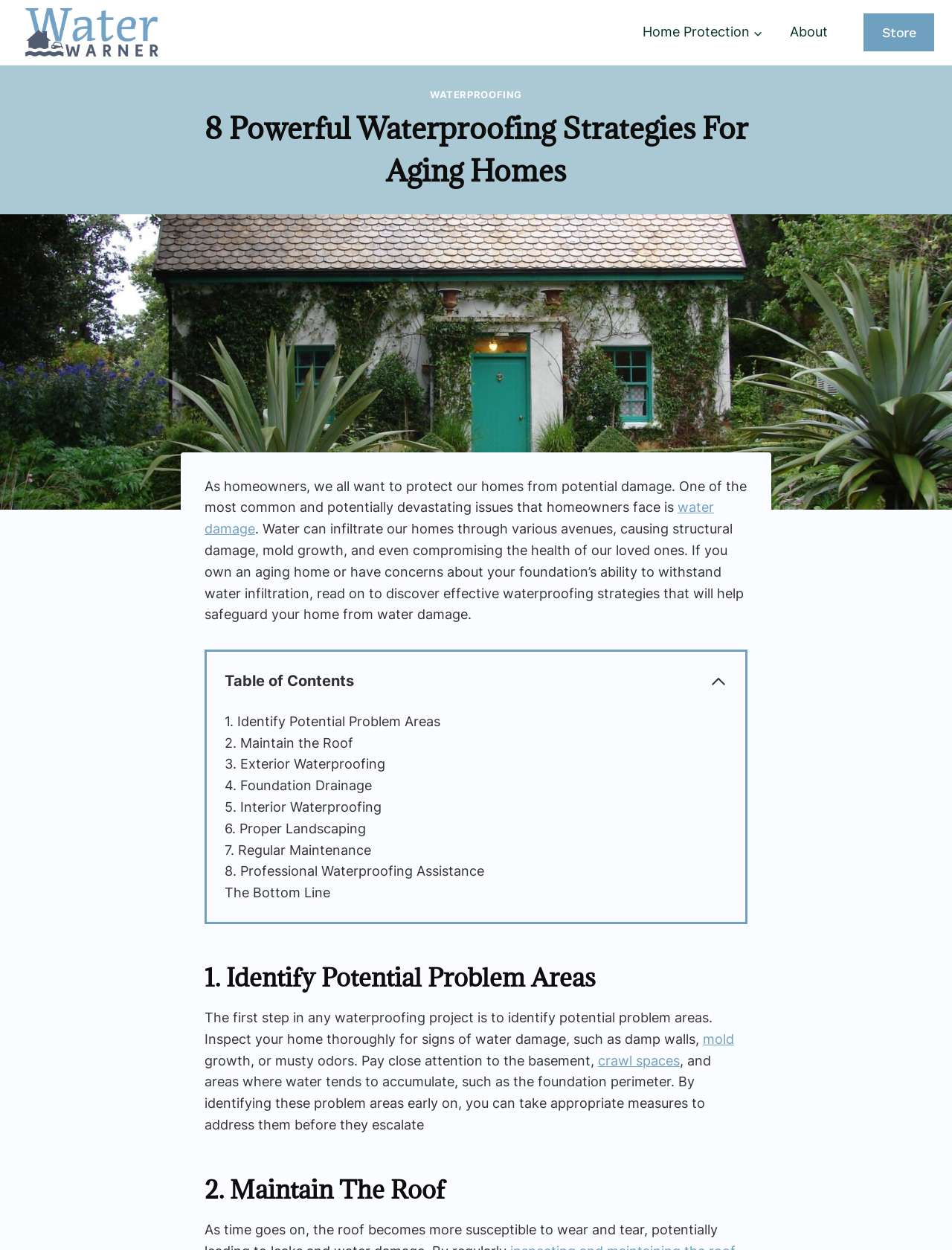Predict the bounding box for the UI component with the following description: "5. Interior Waterproofing".

[0.236, 0.639, 0.405, 0.652]